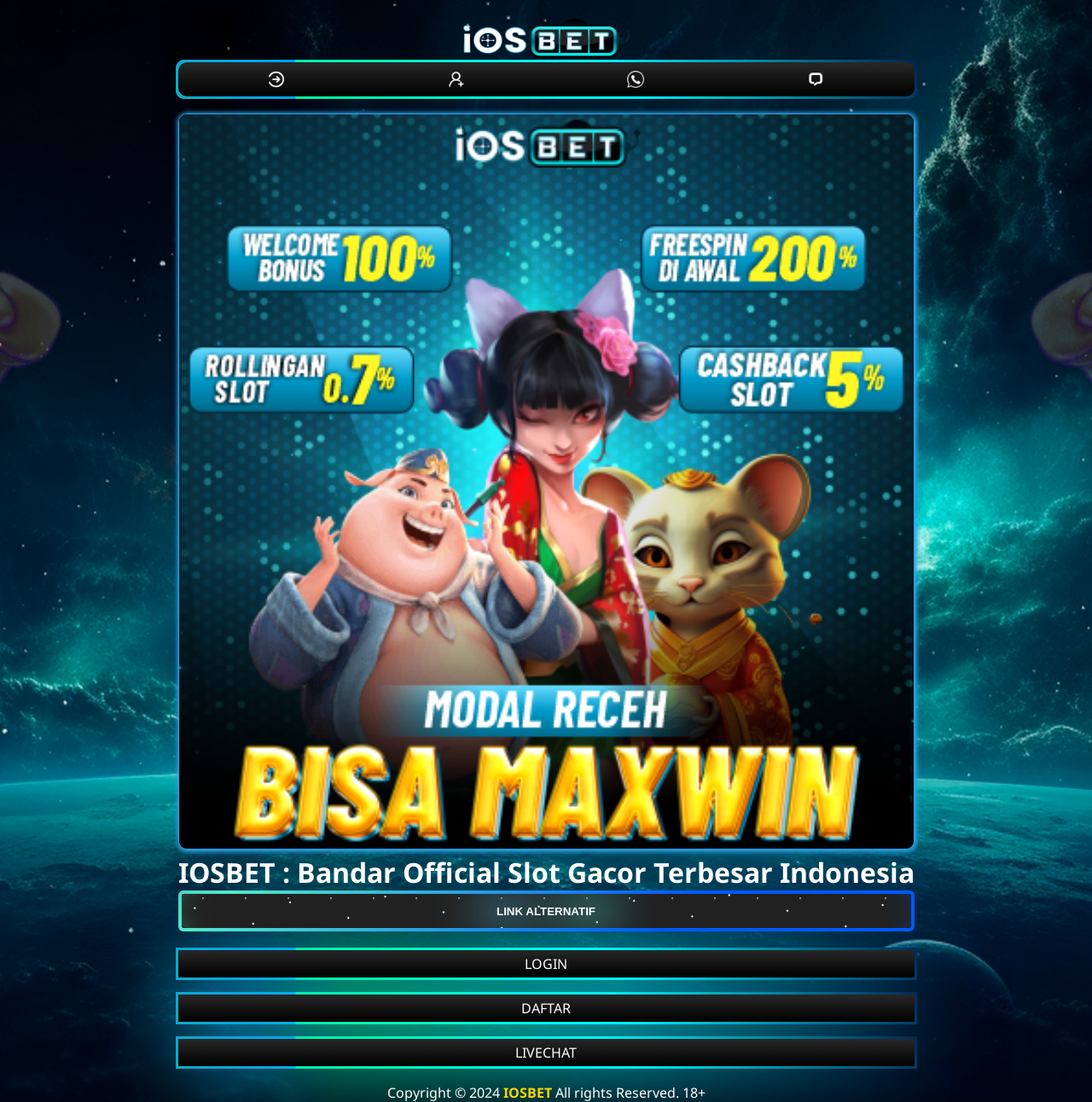What is the logo of the website?
Provide a detailed and well-explained answer to the question.

The logo of the website is 'iosbet' which can be inferred from the image element with the text 'iosbet' at the top of the webpage.